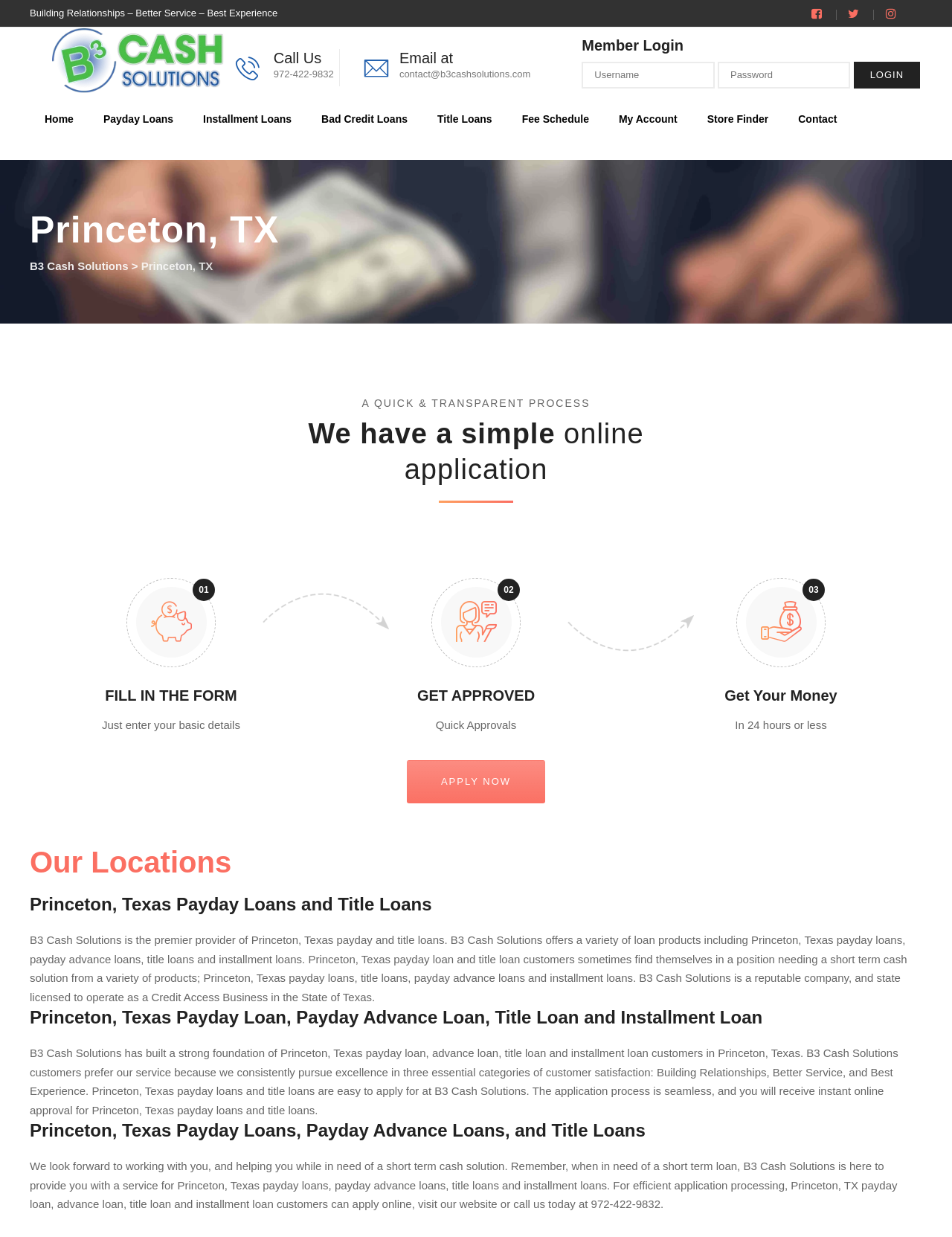Please identify the bounding box coordinates of the element's region that should be clicked to execute the following instruction: "Click the 'Contact' link". The bounding box coordinates must be four float numbers between 0 and 1, i.e., [left, top, right, bottom].

[0.838, 0.076, 0.879, 0.116]